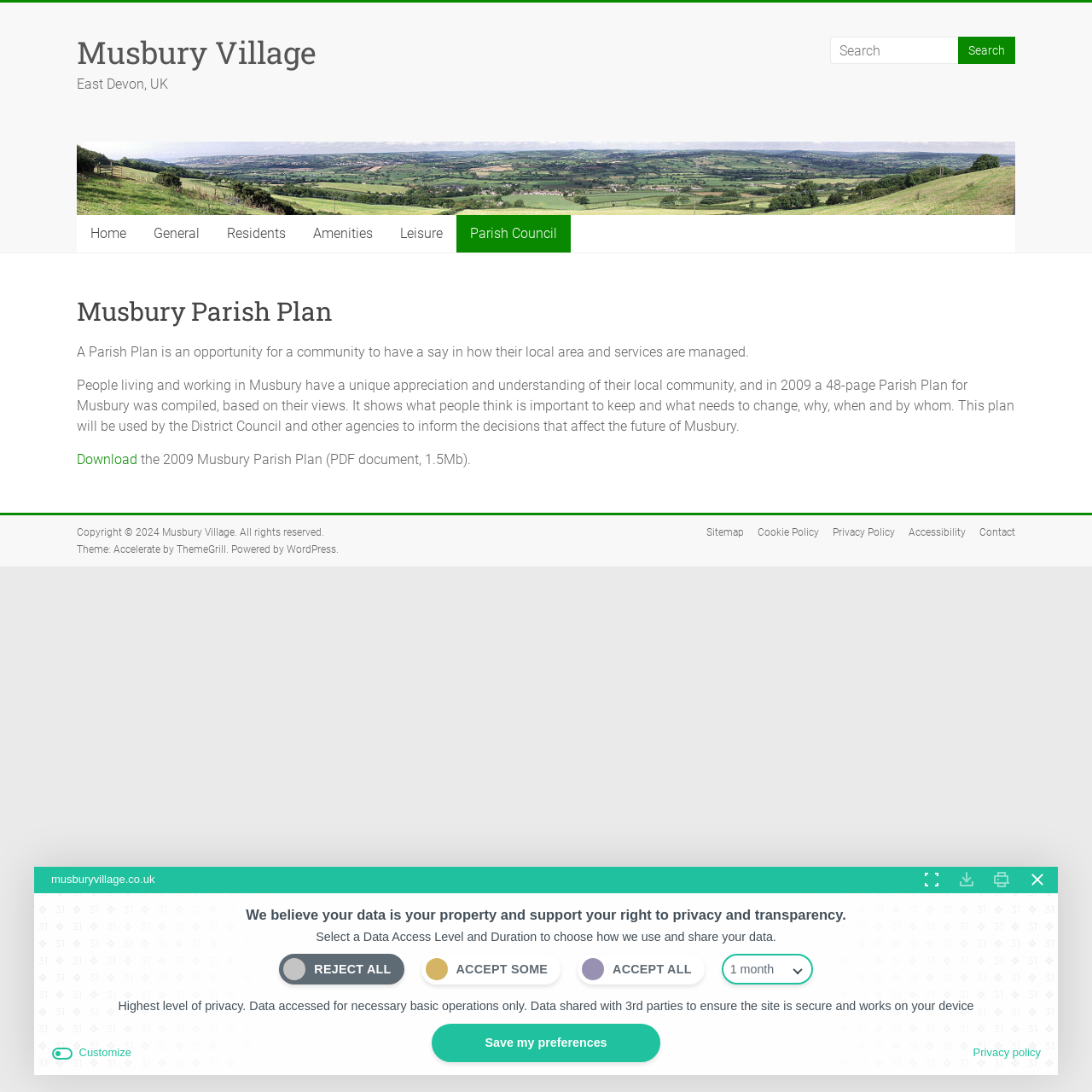Please identify the bounding box coordinates of the area I need to click to accomplish the following instruction: "Contact the village".

[0.884, 0.48, 0.93, 0.496]